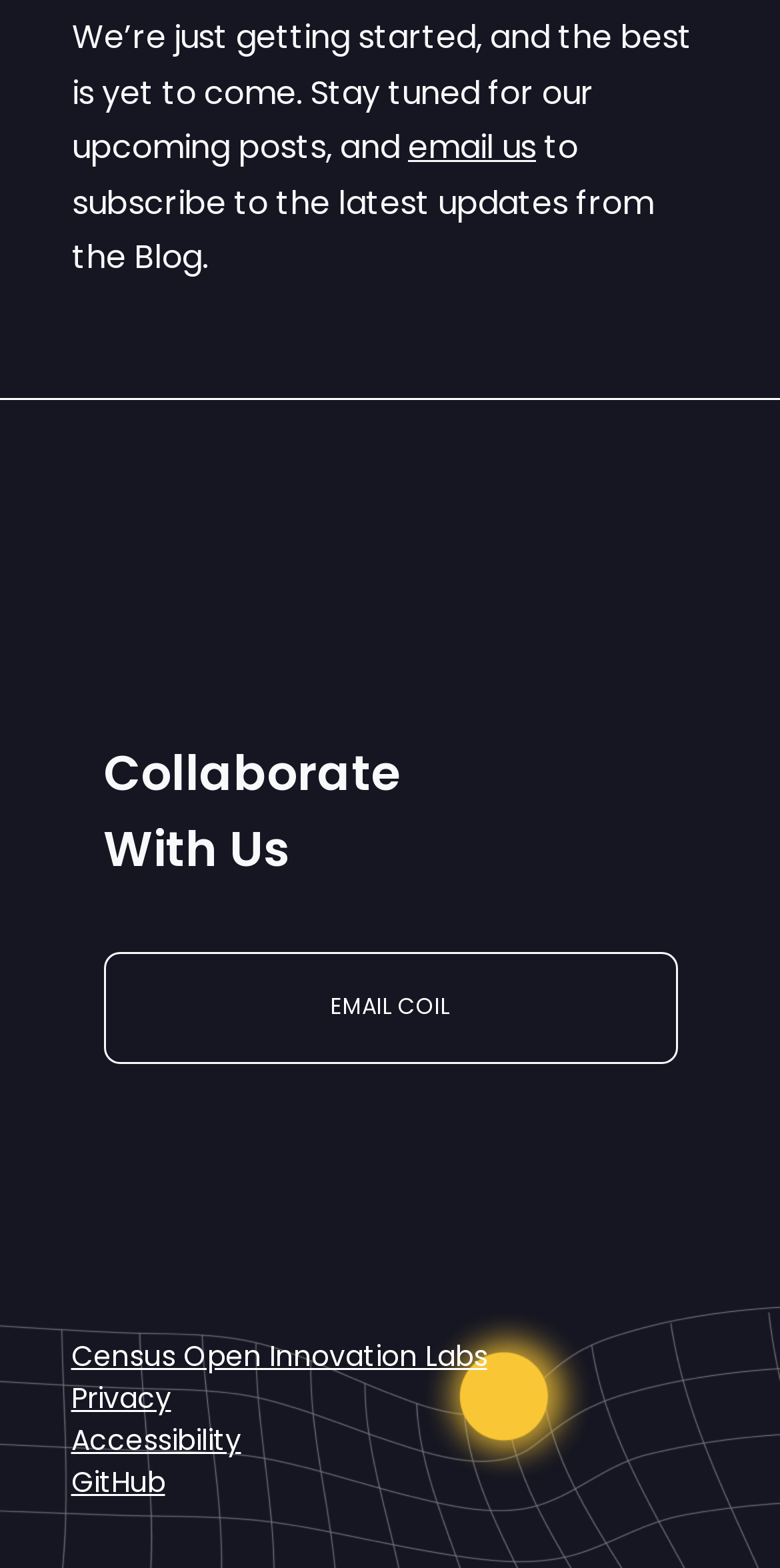What is the navigation element at the top of the webpage?
Provide a one-word or short-phrase answer based on the image.

Pagination